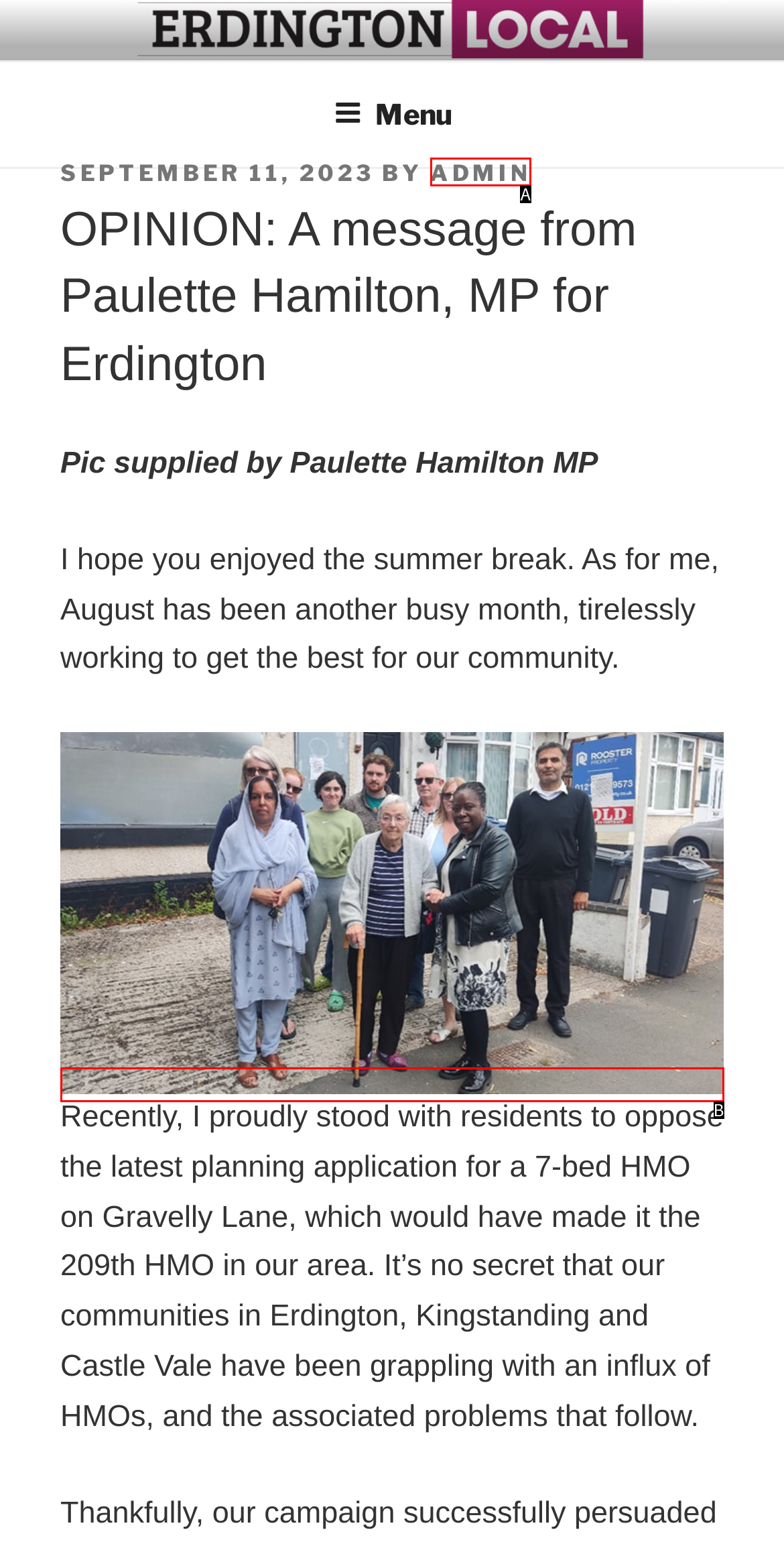With the description: admin, find the option that corresponds most closely and answer with its letter directly.

A